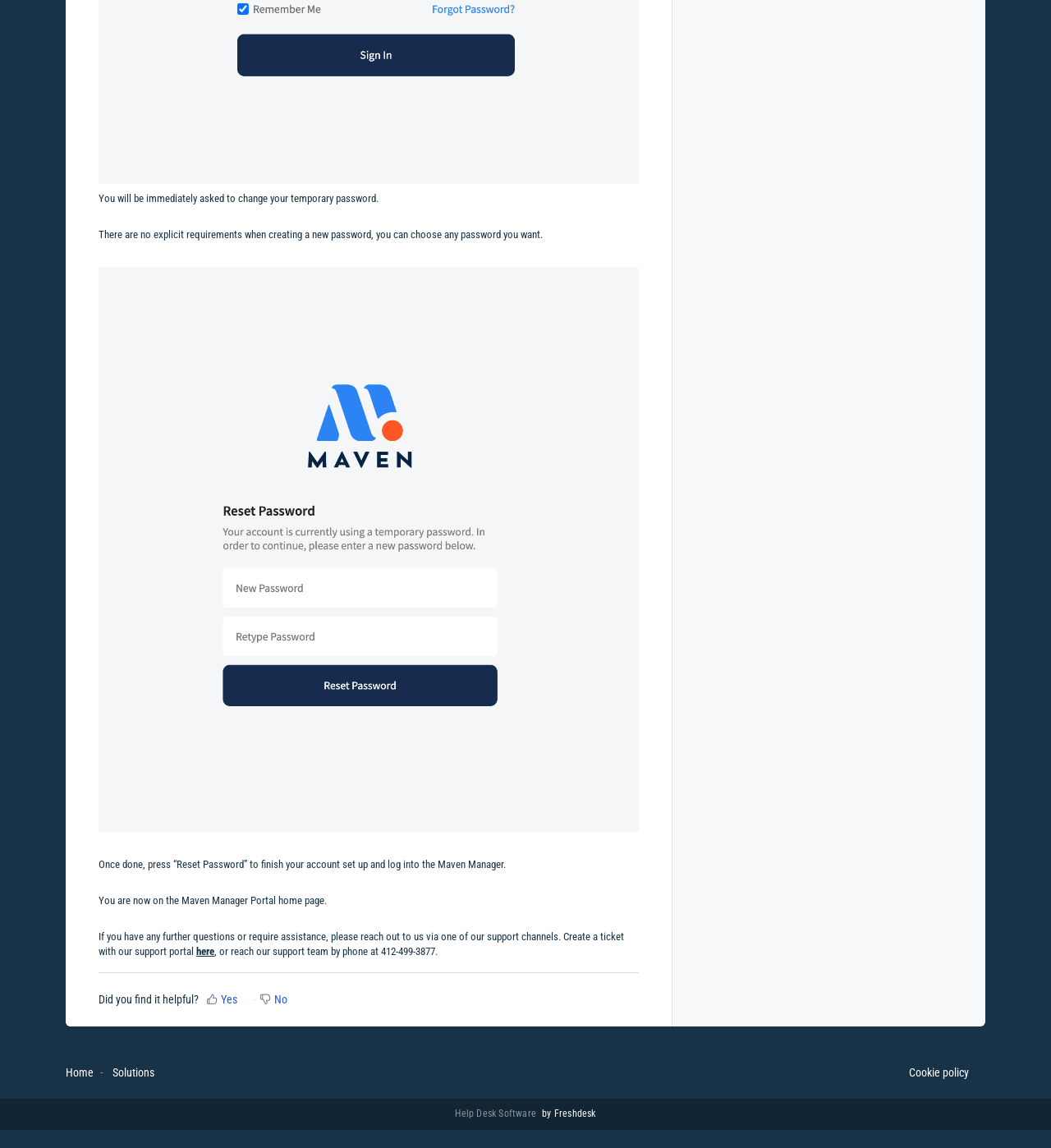What is the user required to do immediately?
Use the screenshot to answer the question with a single word or phrase.

Change temporary password